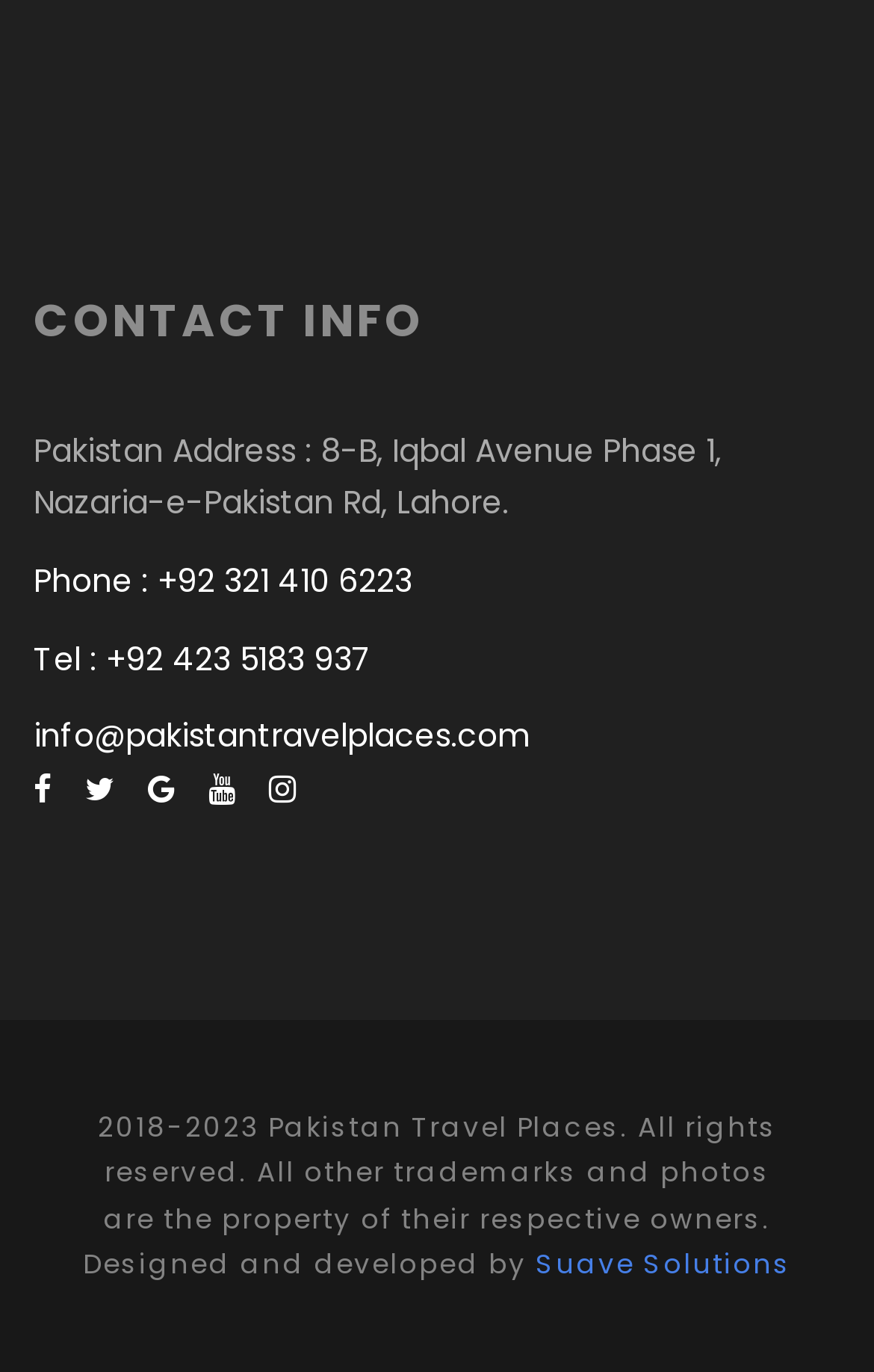Identify the bounding box coordinates of the element to click to follow this instruction: 'Send an email to the provided address'. Ensure the coordinates are four float values between 0 and 1, provided as [left, top, right, bottom].

[0.038, 0.52, 0.608, 0.553]